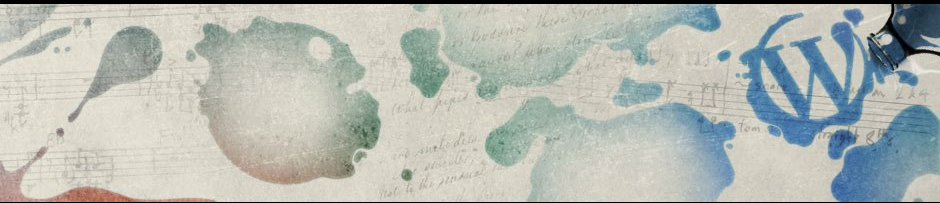Provide an in-depth description of all elements within the image.

The image features an artistic collage centered around a textured background, which combines elements of music and literature. Various colorful ink splashes in shades of blue, green, and red intermingle, creating a vibrant contrast against the lighter backdrop. In the upper right corner, a stylized 'W' is prominently displayed, suggestive of the WordPress logo, indicating a connection to blogging or online writing. Beneath the ink splatters, faint musical notations and handwritten text add an intriguing layer, enhancing the creative theme that celebrates expression through both music and writing. This visually captivating design reflects the essence of a personal blog that shares diverse musings and creative thoughts.